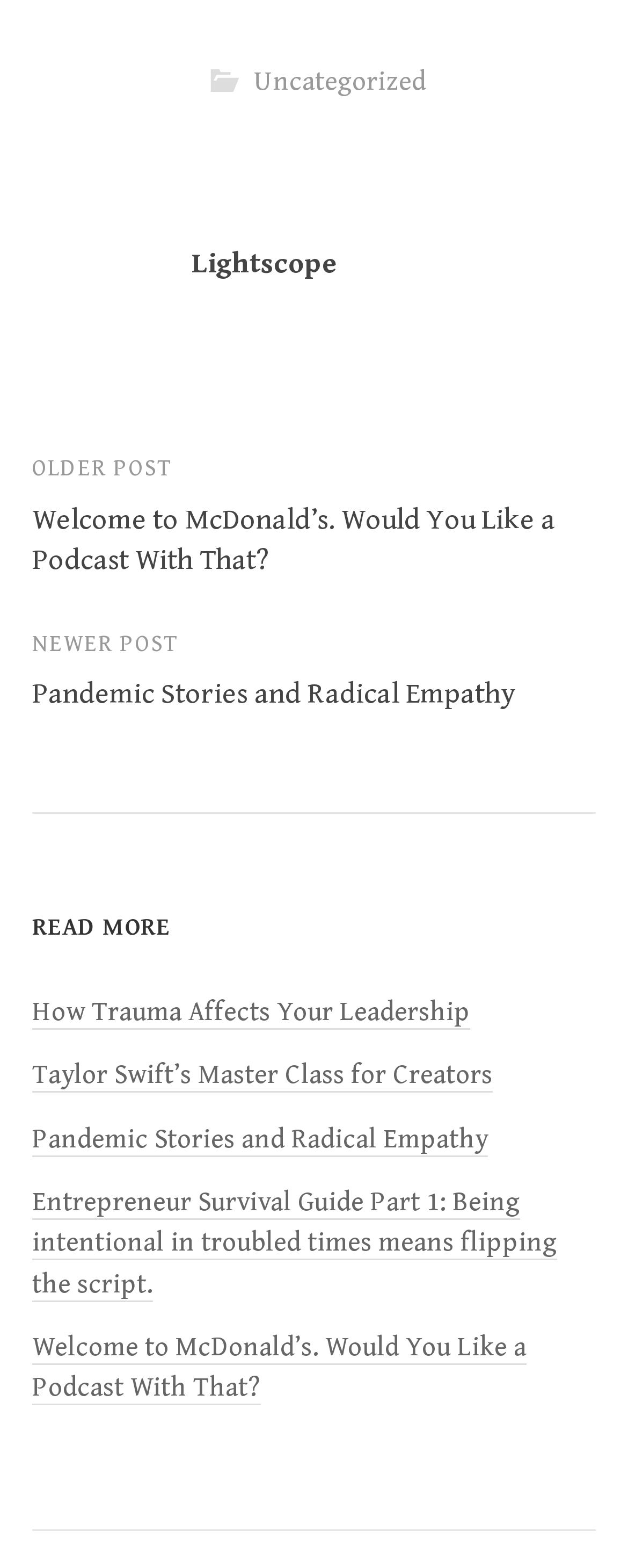Kindly determine the bounding box coordinates for the clickable area to achieve the given instruction: "go to Lightscope".

[0.305, 0.157, 0.538, 0.179]